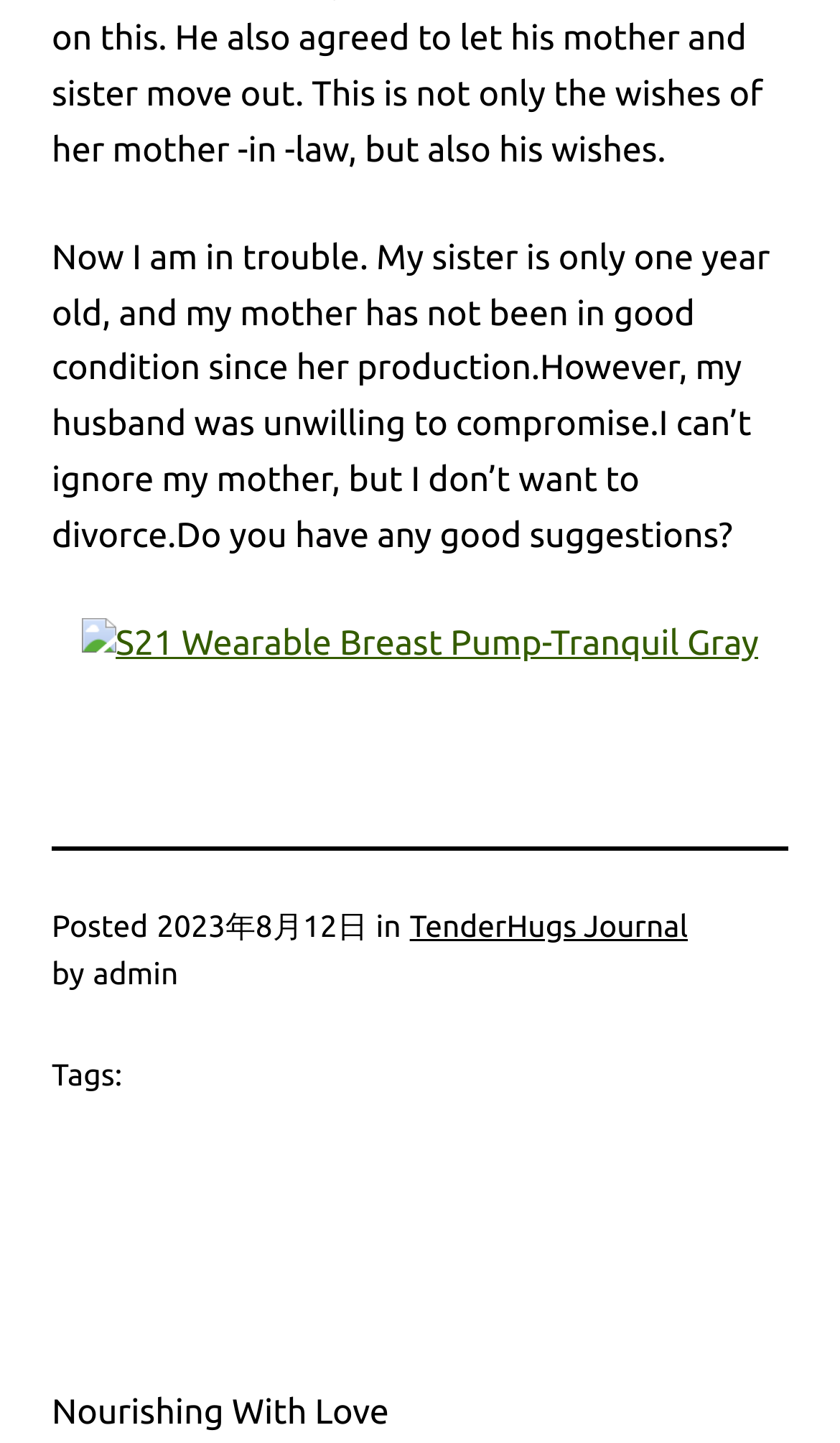What is the name of the journal?
By examining the image, provide a one-word or phrase answer.

TenderHugs Journal